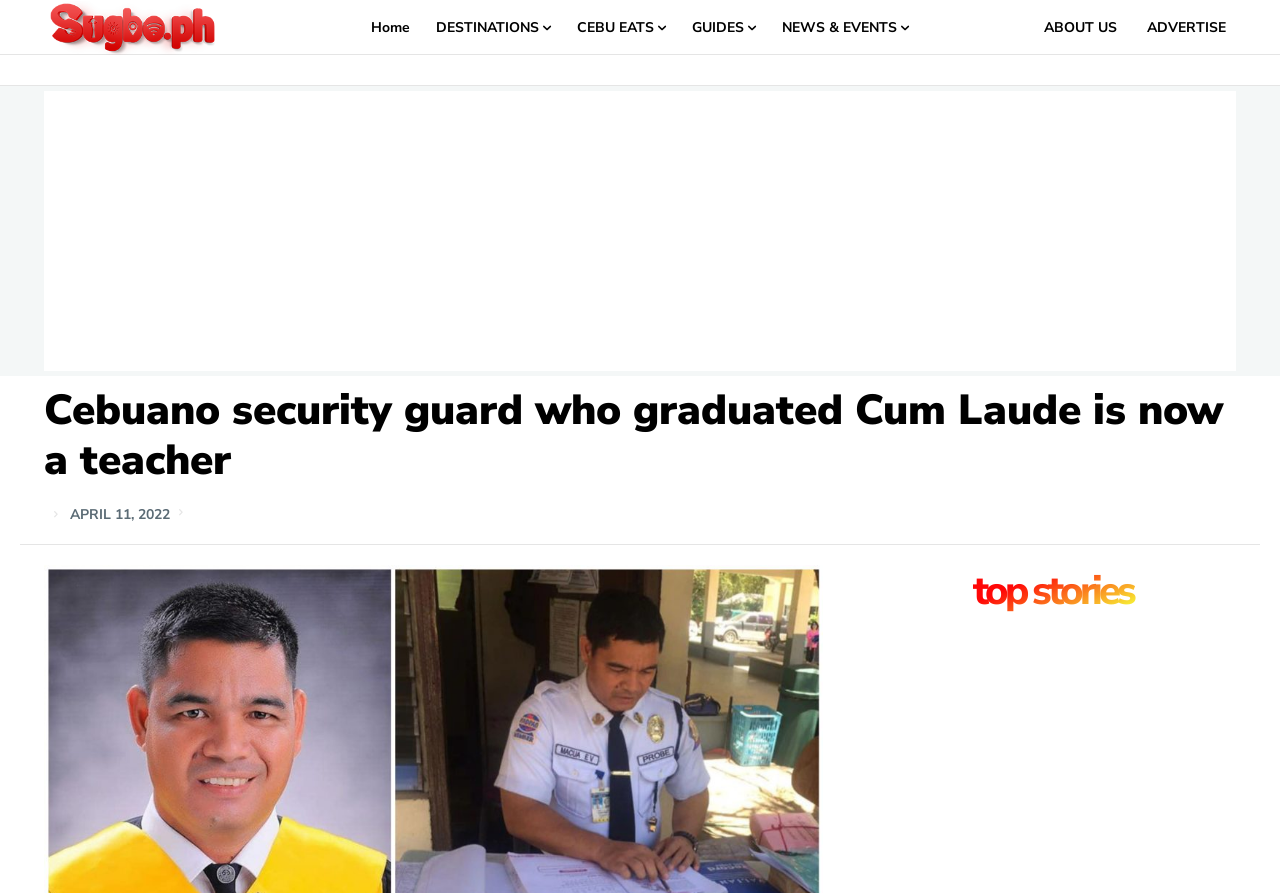What is the title or heading displayed on the webpage?

Cebuano security guard who graduated Cum Laude is now a teacher